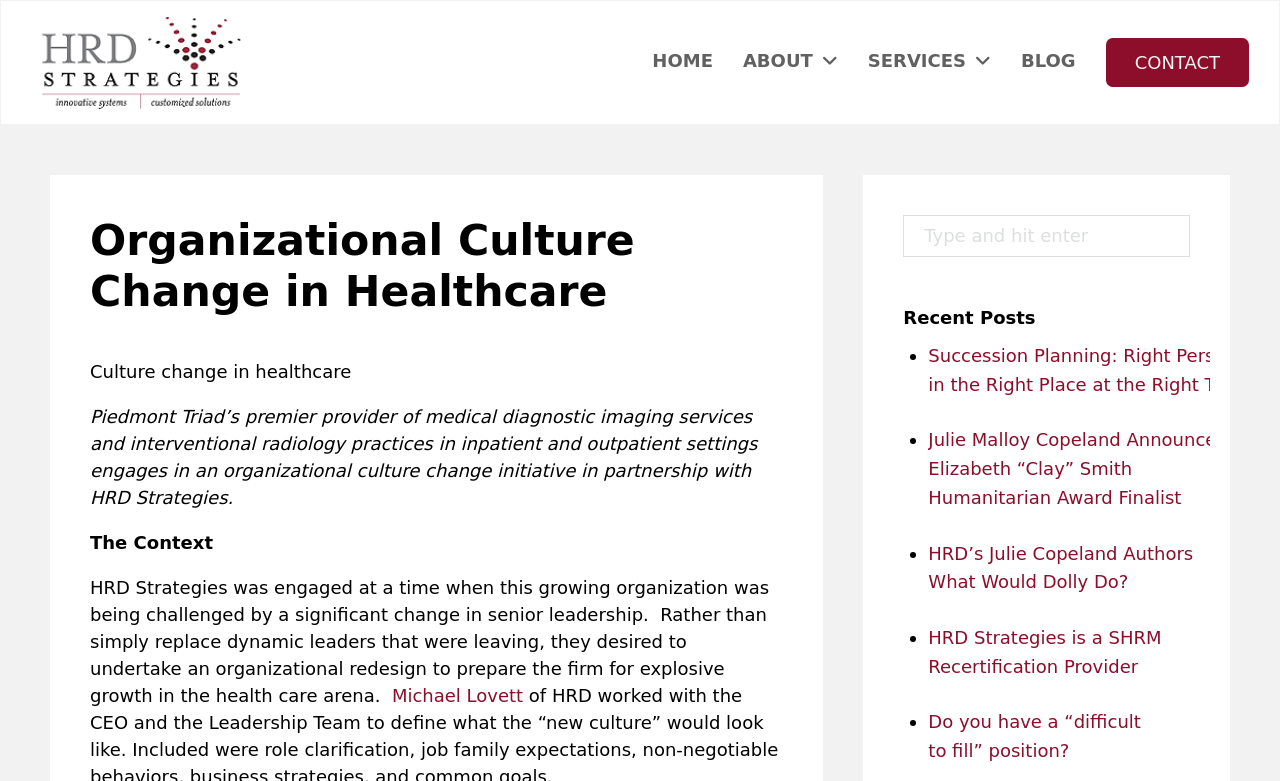Please determine the bounding box coordinates of the element's region to click for the following instruction: "Click the ABOUT button".

[0.58, 0.049, 0.635, 0.106]